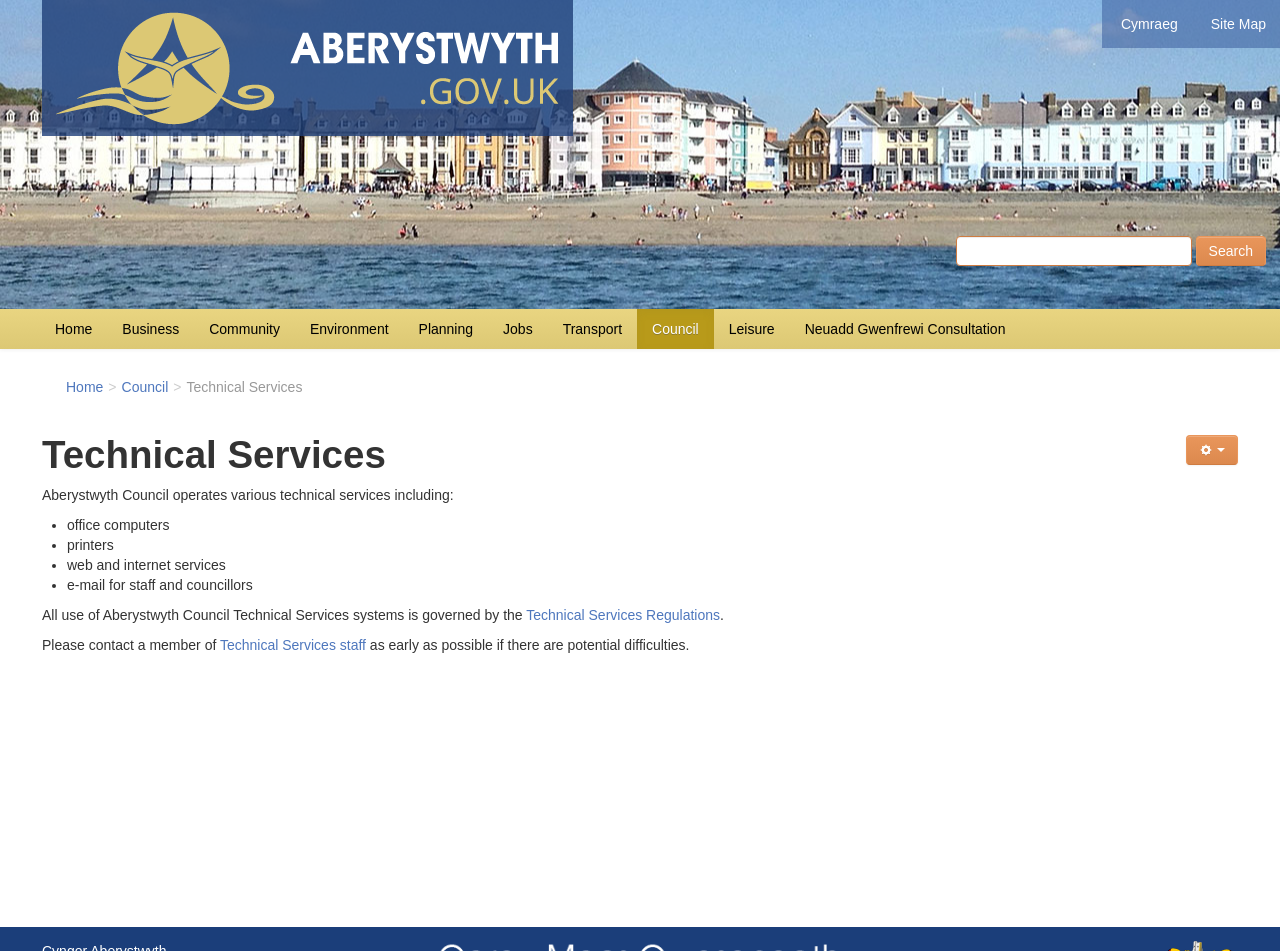Please give the bounding box coordinates of the area that should be clicked to fulfill the following instruction: "View the council page". The coordinates should be in the format of four float numbers from 0 to 1, i.e., [left, top, right, bottom].

[0.498, 0.325, 0.558, 0.367]